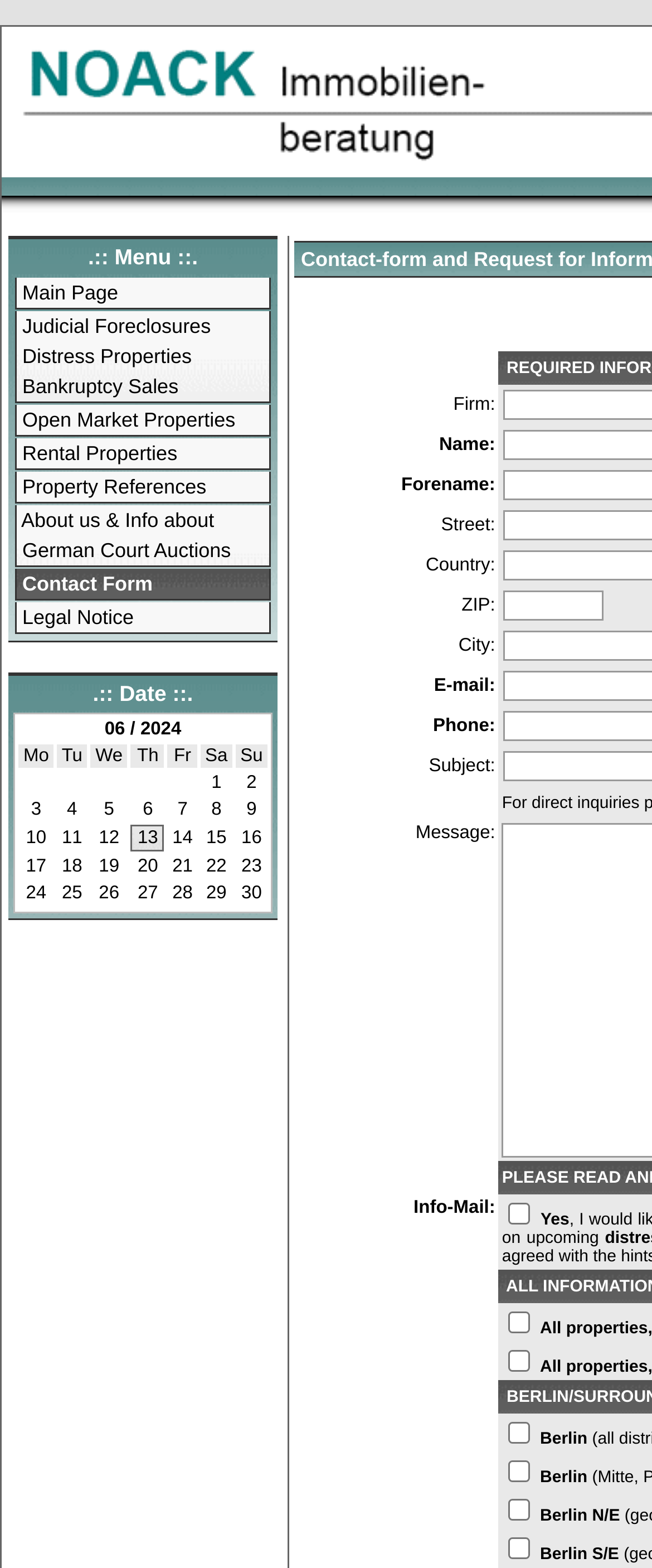What is the name of the company on this webpage?
Refer to the image and provide a thorough answer to the question.

I determined the answer by looking at the top-left corner of the webpage, where the company name 'NOACK Immobilienberatung' is displayed prominently.